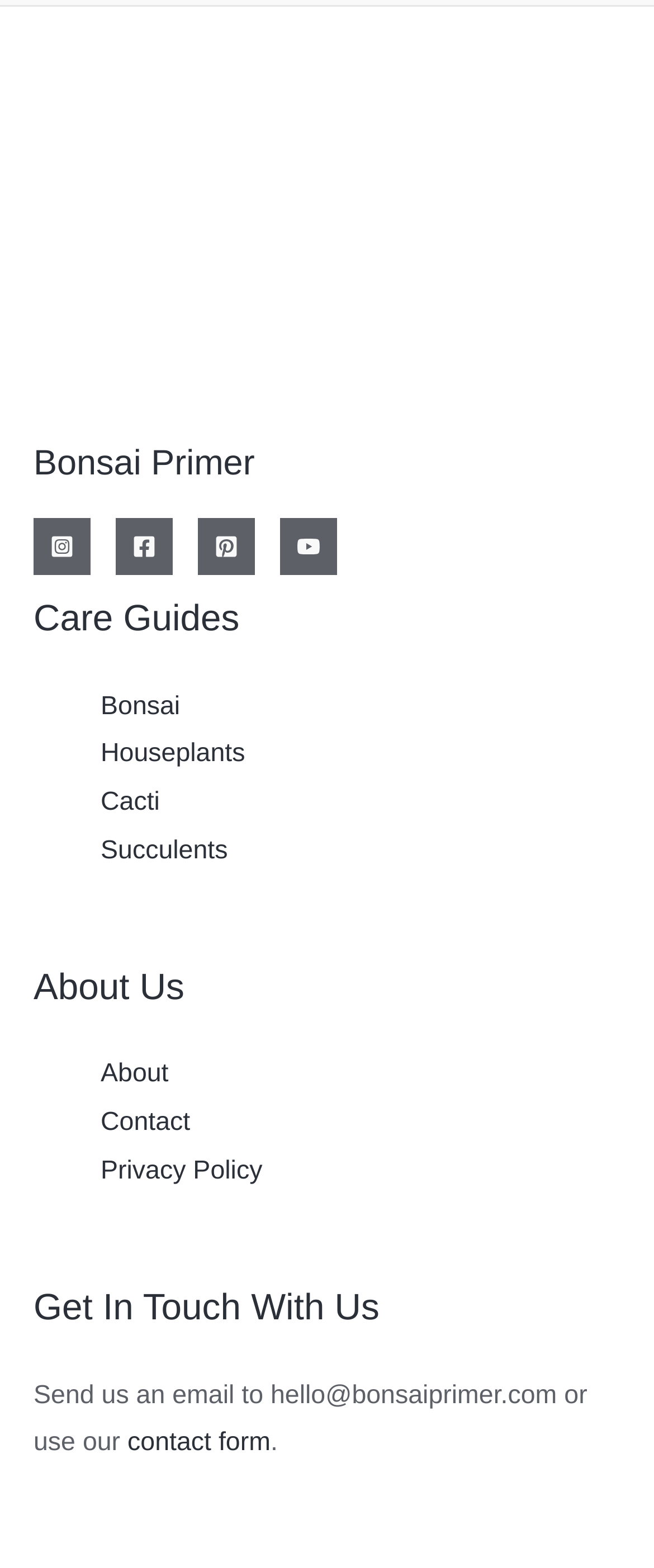Identify the coordinates of the bounding box for the element described below: "contact form". Return the coordinates as four float numbers between 0 and 1: [left, top, right, bottom].

[0.195, 0.911, 0.414, 0.929]